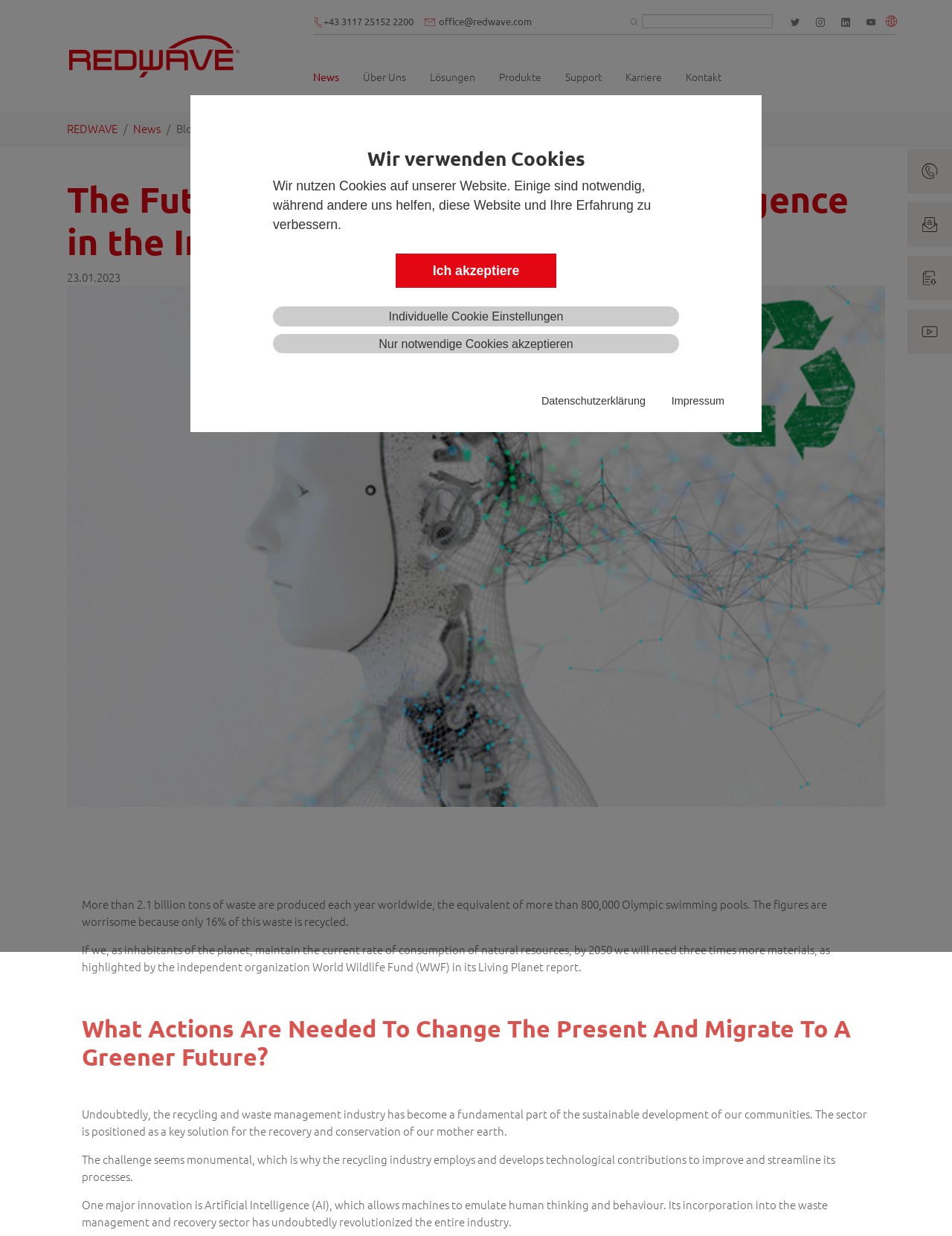Find the bounding box coordinates for the element described here: "+43 3117 25152 2200".

[0.426, 0.012, 0.521, 0.022]